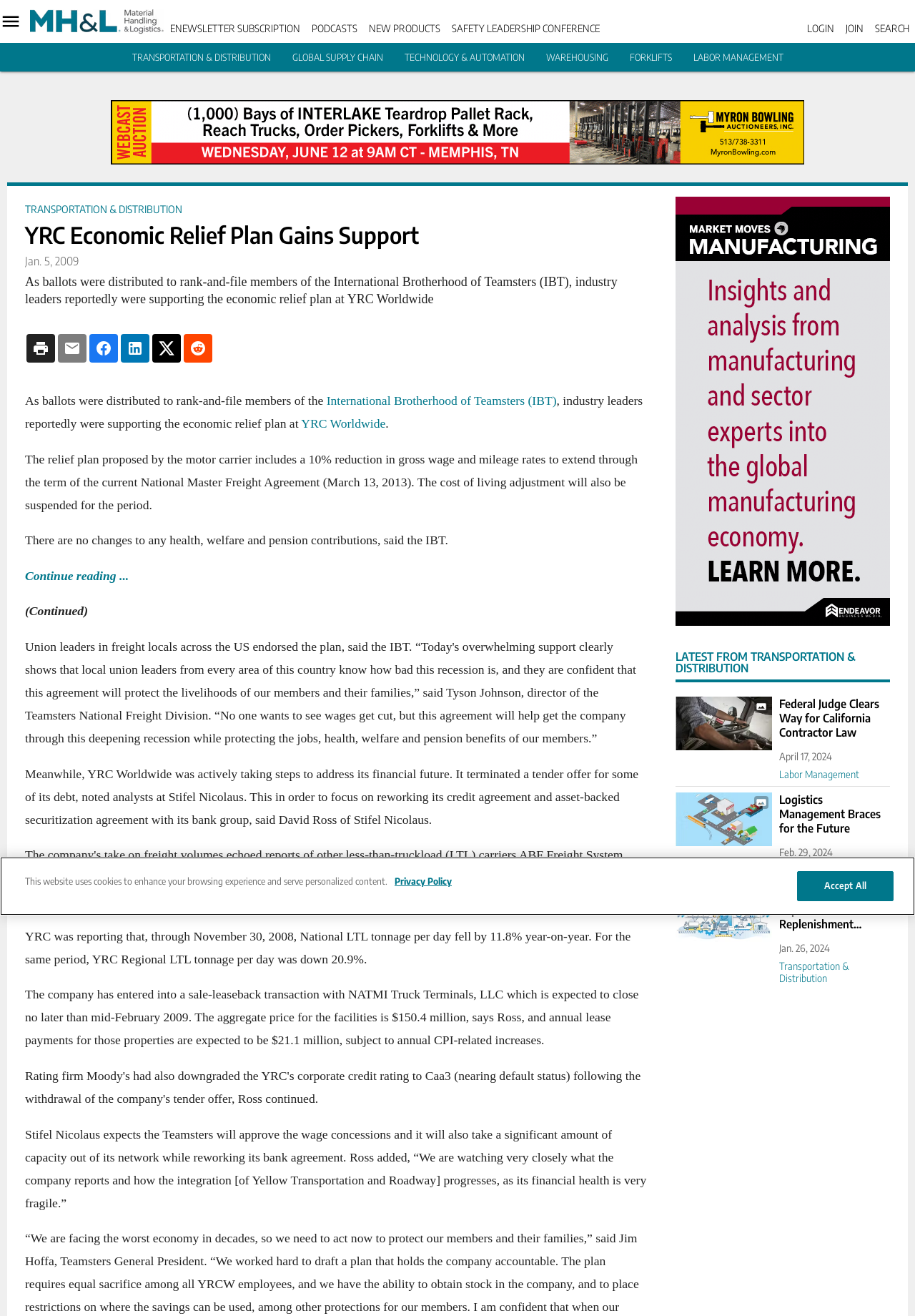Please determine the bounding box coordinates of the element to click on in order to accomplish the following task: "Search for something". Ensure the coordinates are four float numbers ranging from 0 to 1, i.e., [left, top, right, bottom].

[0.956, 0.017, 0.994, 0.026]